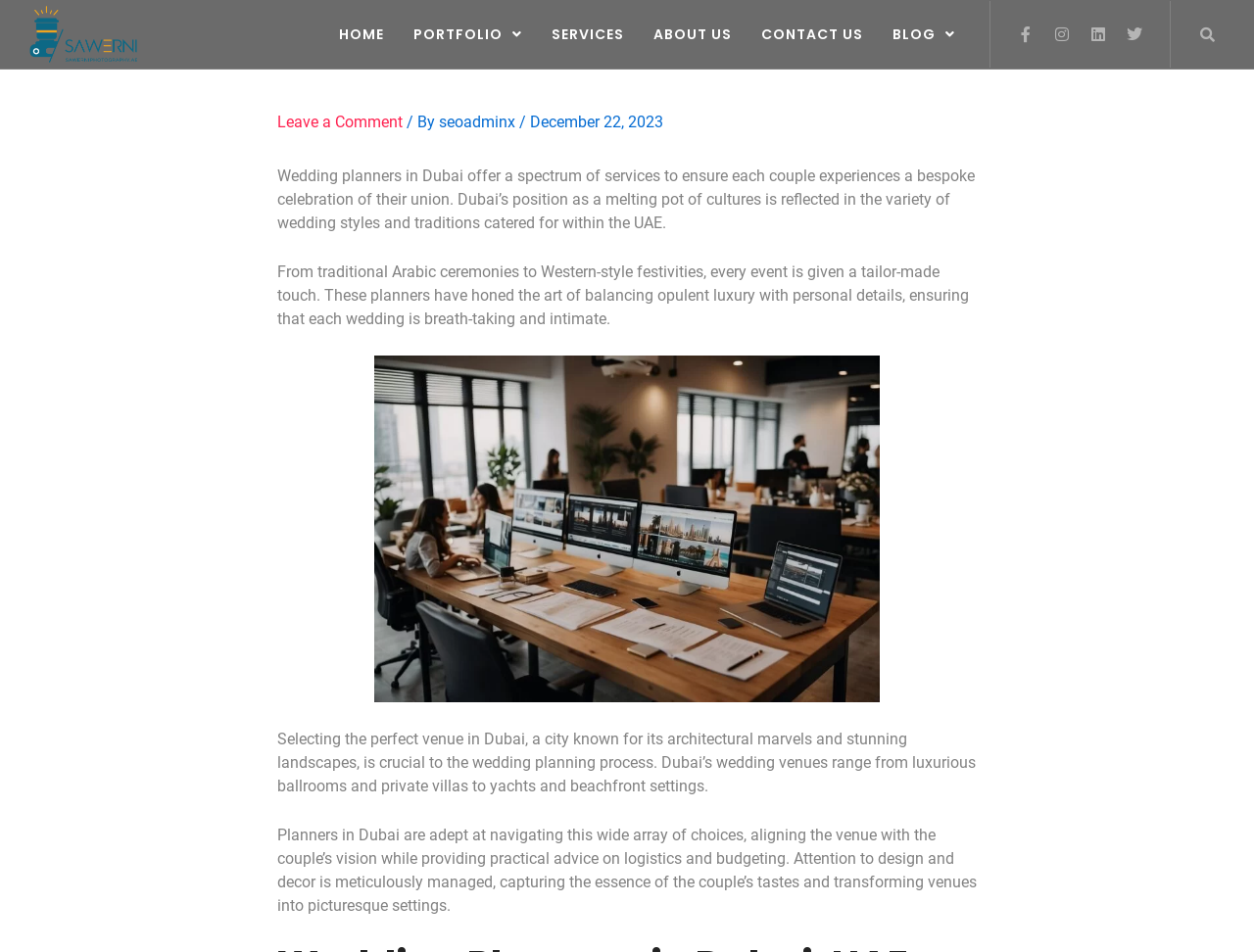Identify the bounding box coordinates of the HTML element based on this description: "name="s" title="Search"".

[0.943, 0.017, 0.977, 0.055]